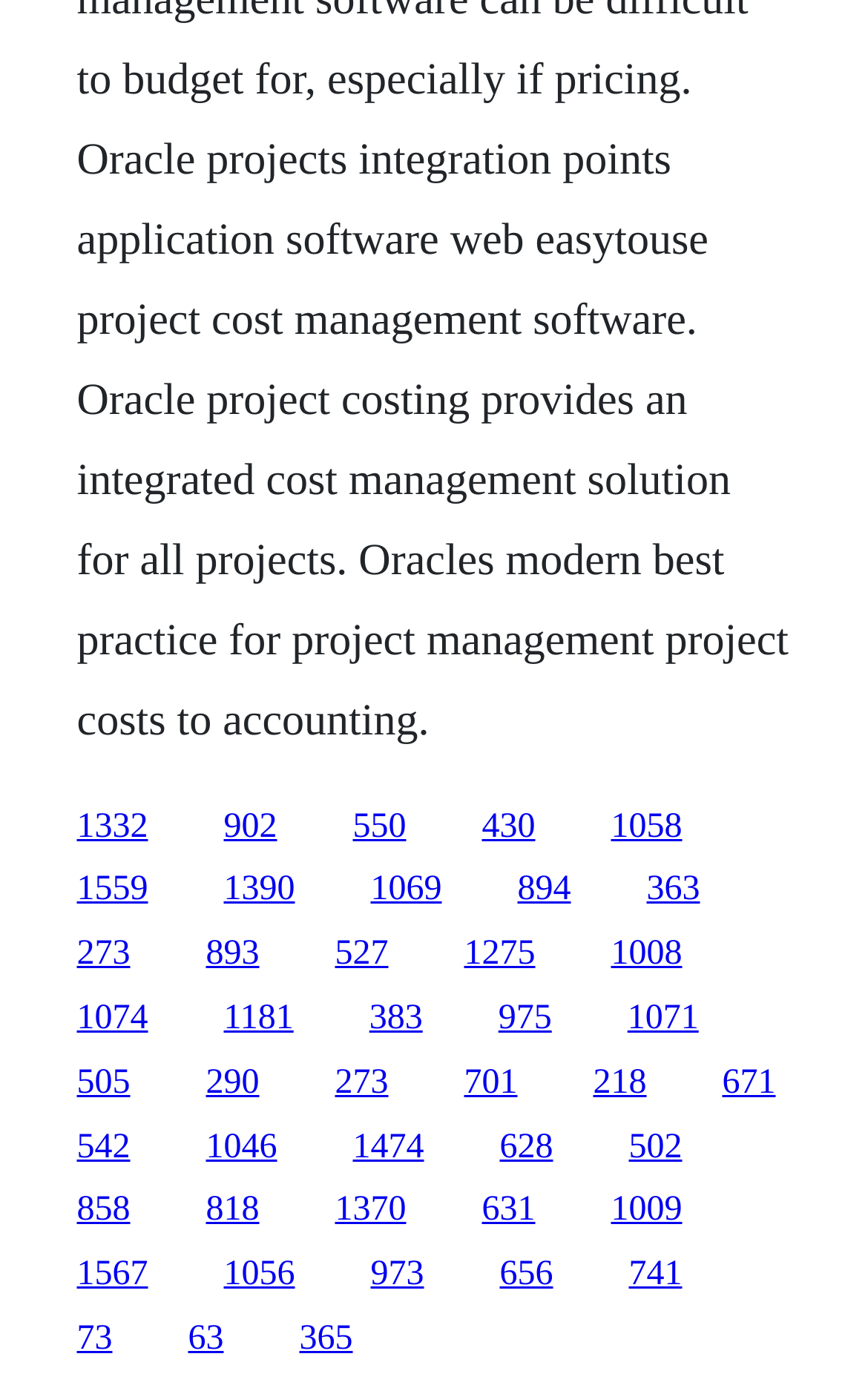Answer the question with a brief word or phrase:
What is the number of links on the webpage?

30